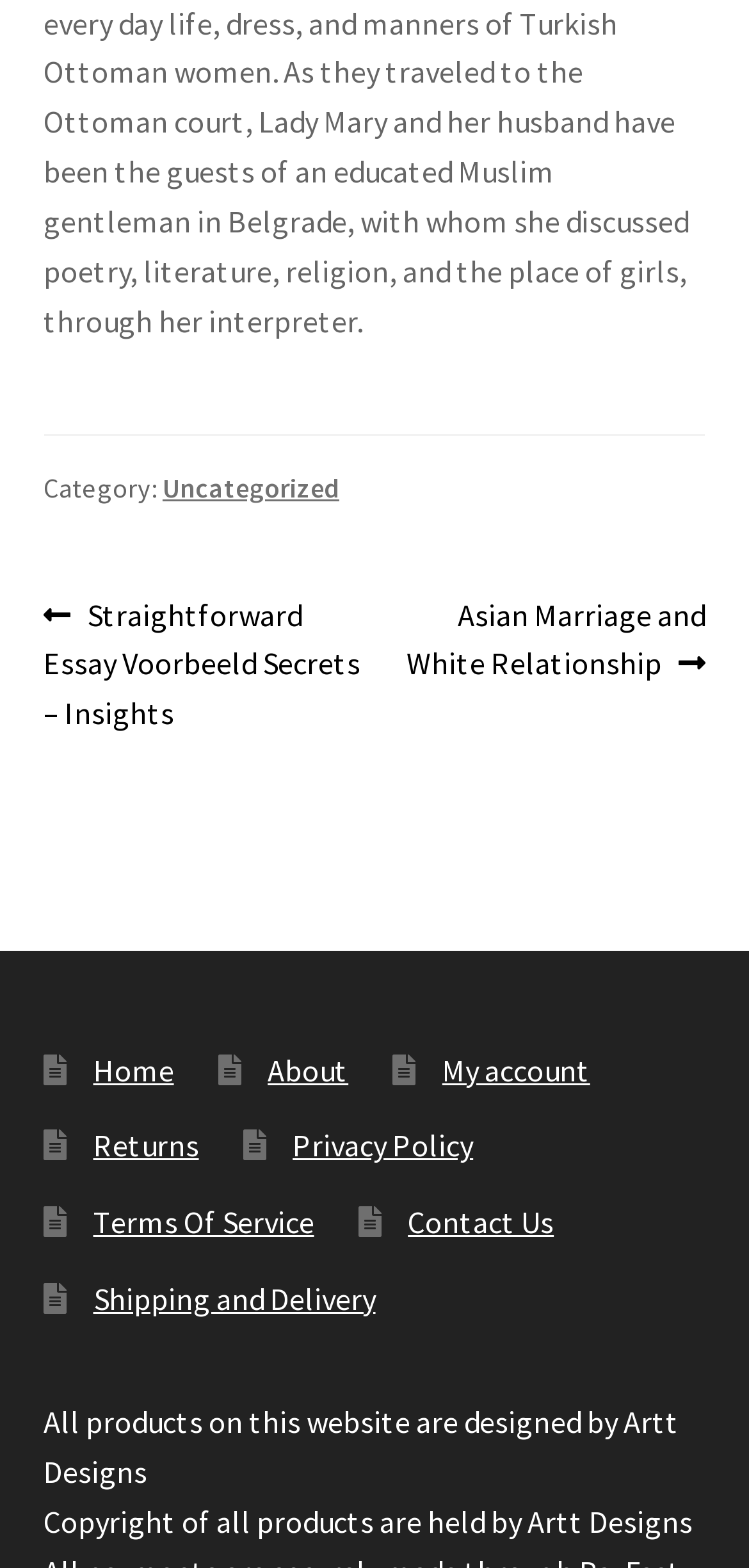Locate the bounding box of the UI element based on this description: "Contact Us". Provide four float numbers between 0 and 1 as [left, top, right, bottom].

[0.545, 0.767, 0.739, 0.791]